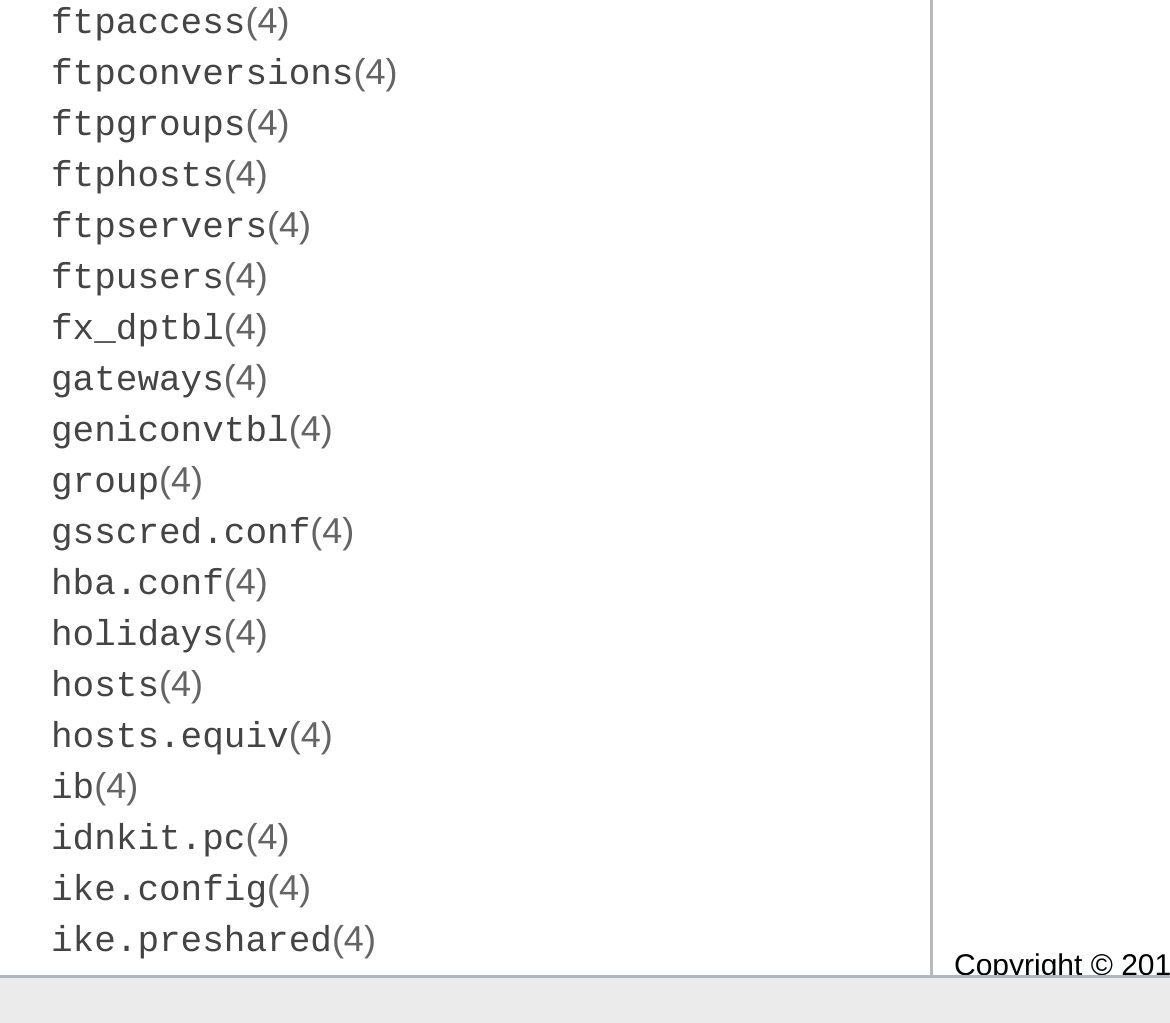Please reply with a single word or brief phrase to the question: 
Are there any images on this webpage?

No